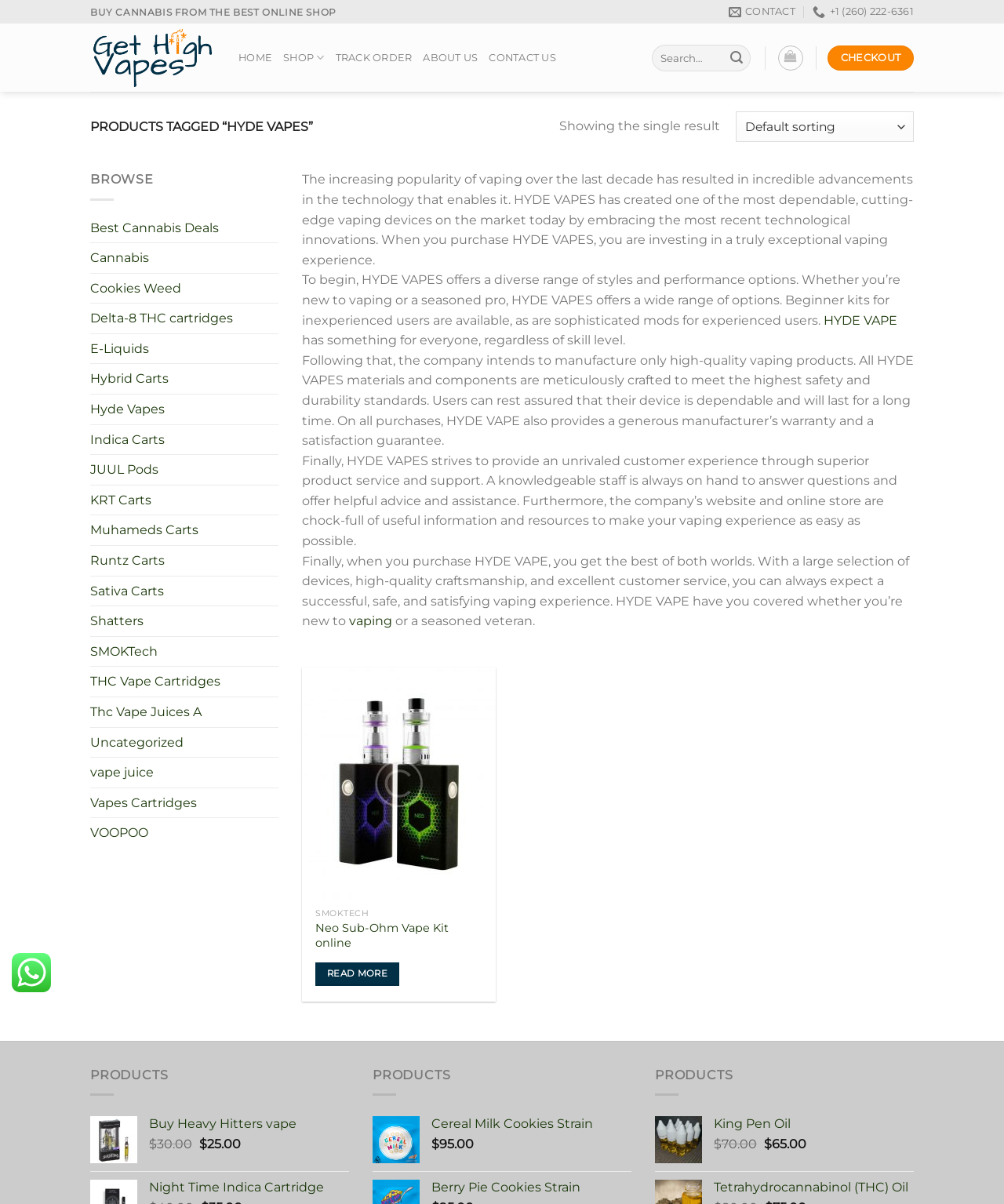Generate a comprehensive description of the webpage content.

The webpage is an e-commerce platform for Hyde Vapes, a company that sells vaping products. At the top of the page, there is a navigation menu with links to "HOME", "SHOP", "TRACK ORDER", "ABOUT US", and "CONTACT US". Next to the navigation menu, there is a search bar with a submit button. On the top right corner, there are links to "CHECKOUT" and a shopping cart icon.

Below the navigation menu, there is a banner with a heading "BUY CANNABIS FROM THE BEST ONLINE SHOP" and a link to "Get High Vapes" with an accompanying image. Underneath the banner, there are links to various categories of products, including "Best Cannabis Deals", "Cannabis", "Cookies Weed", and more.

The main content of the page is divided into two sections. On the left side, there is a section with a heading "PRODUCTS TAGGED “HYDE VAPES”" and a description of the products. Below the description, there are links to various products, including "Neo Sub-Ohm Vape Kit online", "heavy hitters vape", "Night Time Indica Cartridge", and more. Each product link has an accompanying image and price information.

On the right side, there is a section with a heading "BROWSE" and a list of categories, including "Best Cannabis Deals", "Cannabis", "Cookies Weed", and more. Below the categories, there is a section with a heading "The increasing popularity of vaping..." and a long paragraph describing the benefits of Hyde Vapes products. The paragraph is followed by several shorter paragraphs and links to more information.

At the bottom of the page, there are three sections with headings "PRODUCTS" and lists of products, including "Cereal Milk Cookies Strain", "Berry Pie Cookies Strain", and "King Pen Oil King Pen Oil". Each product has an accompanying image and price information.